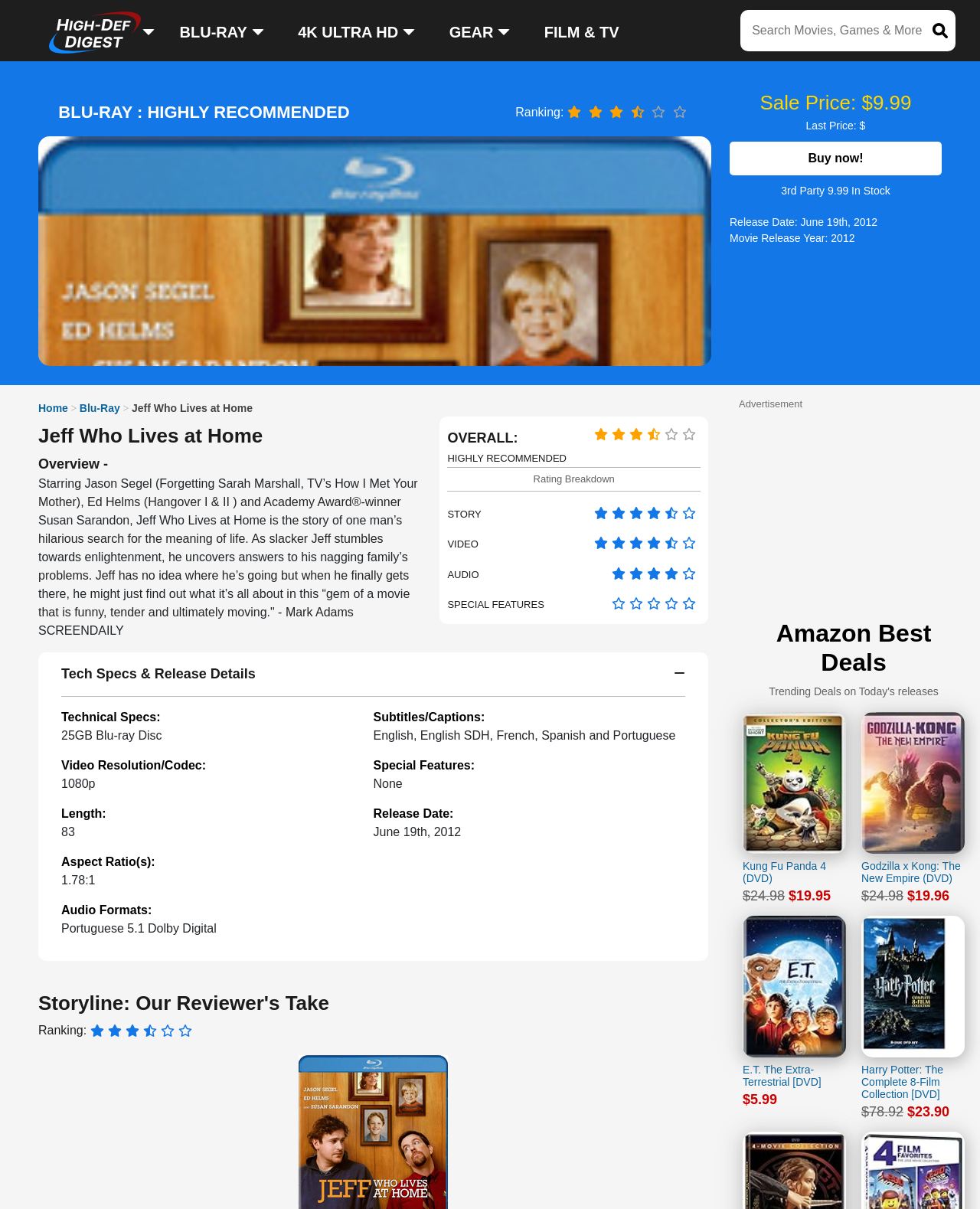Can you specify the bounding box coordinates of the area that needs to be clicked to fulfill the following instruction: "Check the technical specs of the Blu-ray disc"?

[0.062, 0.588, 0.164, 0.599]